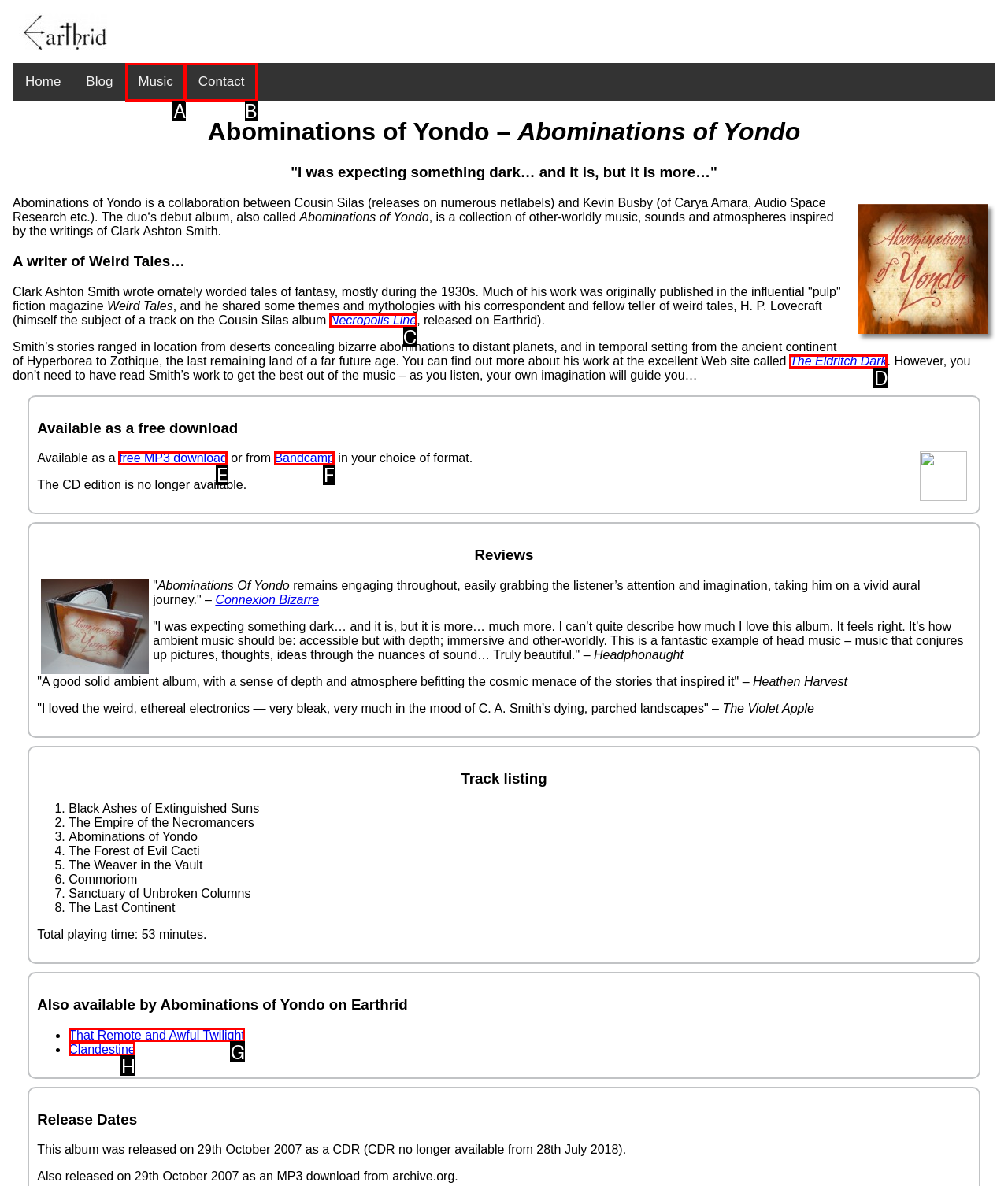Tell me which one HTML element best matches the description: free MP3 download Answer with the option's letter from the given choices directly.

E